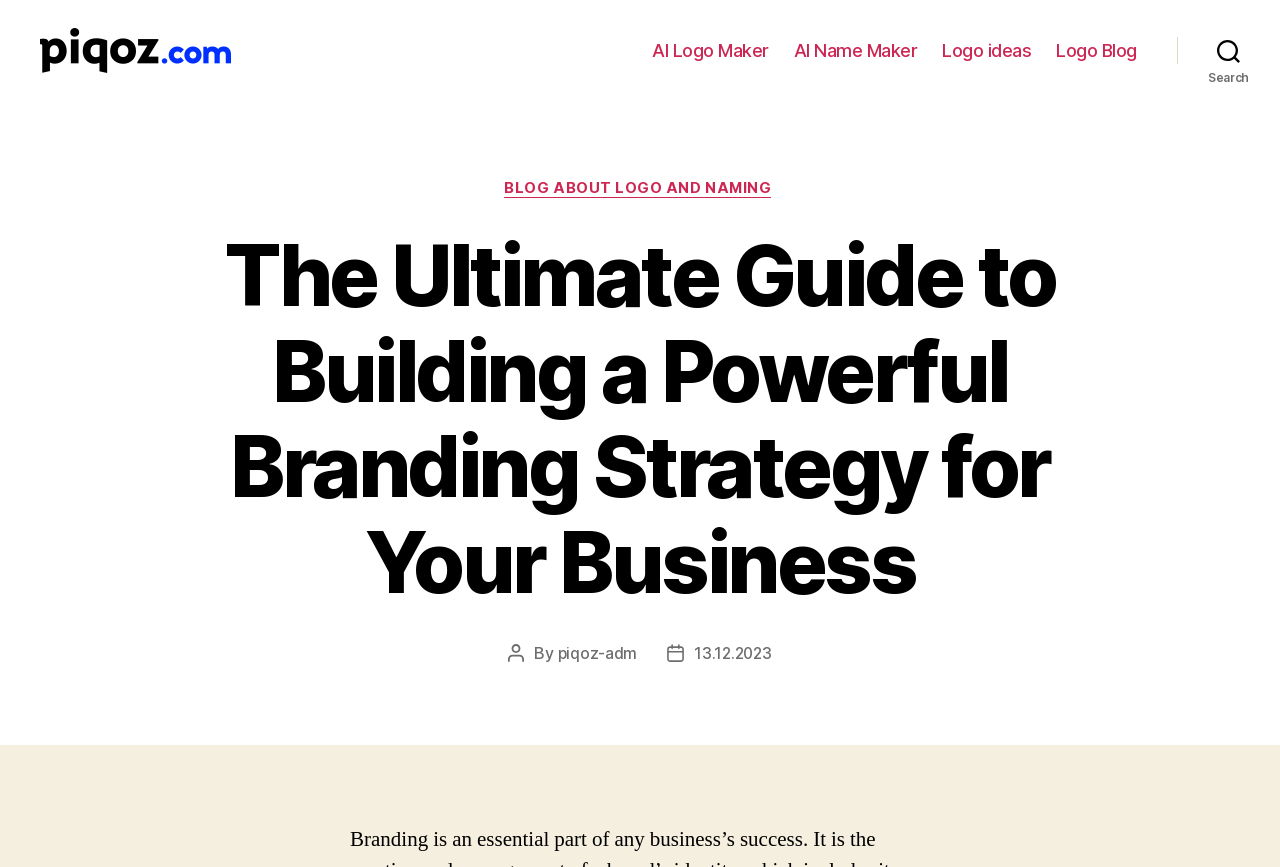Determine the bounding box coordinates of the region I should click to achieve the following instruction: "Read the 'AI Logo Maker' article". Ensure the bounding box coordinates are four float numbers between 0 and 1, i.e., [left, top, right, bottom].

[0.51, 0.046, 0.601, 0.071]